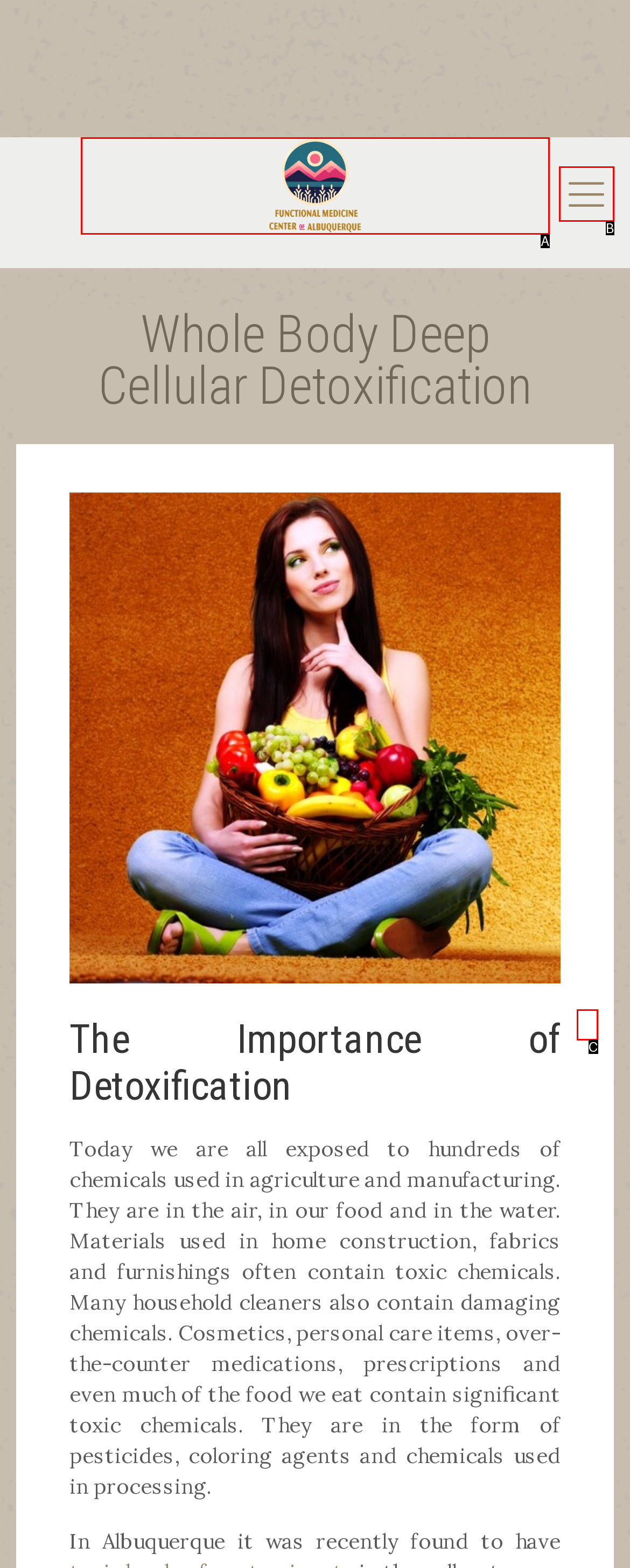Choose the option that aligns with the description: title="Functional Medicine Center of Albuquerque"
Respond with the letter of the chosen option directly.

A